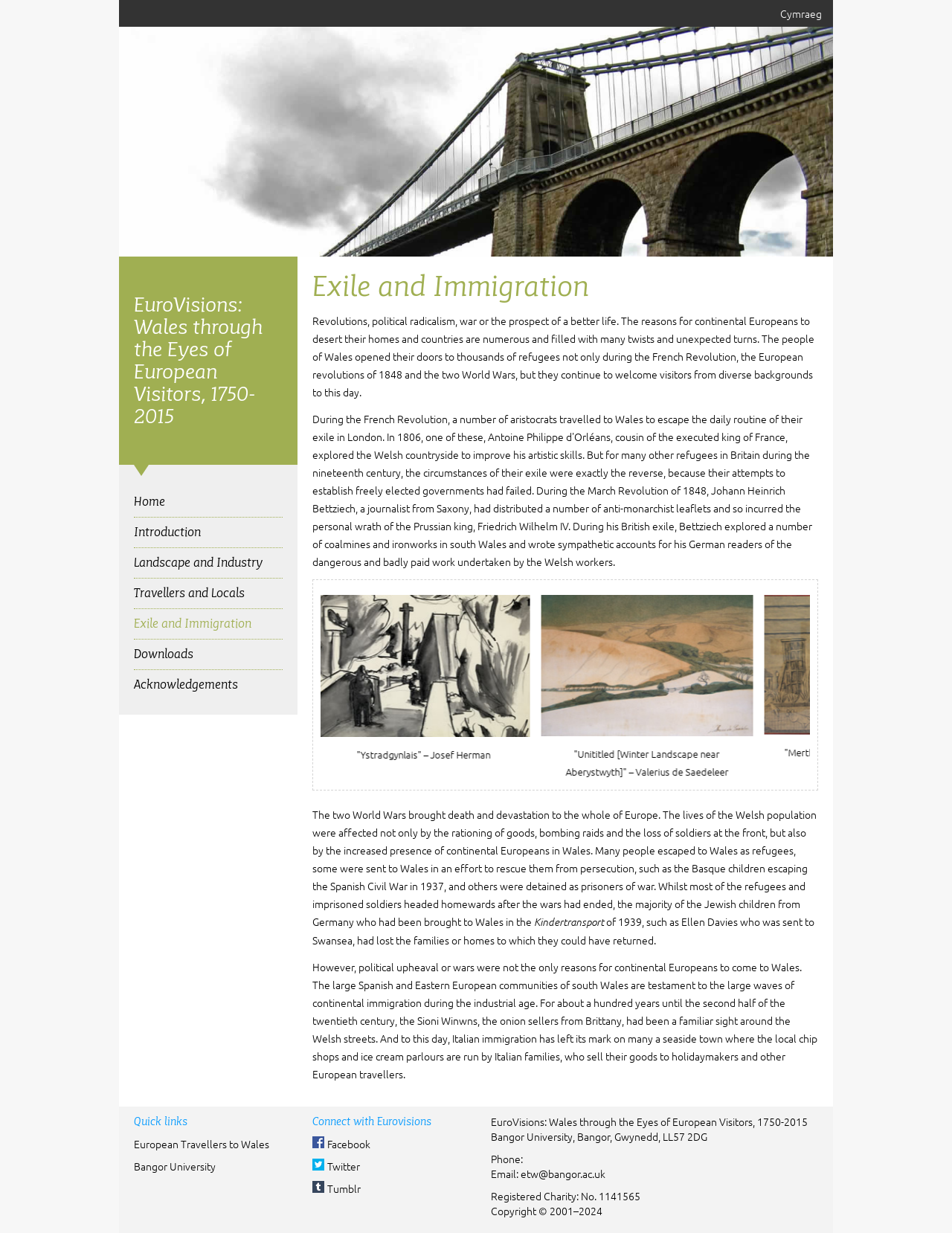Use the information in the screenshot to answer the question comprehensively: What is the name of the program that brought Jewish children from Germany to Wales?

The name of the program that brought Jewish children from Germany to Wales is Kindertransport, which is mentioned in the text on the webpage that talks about the experiences of European visitors in Wales during the World Wars.